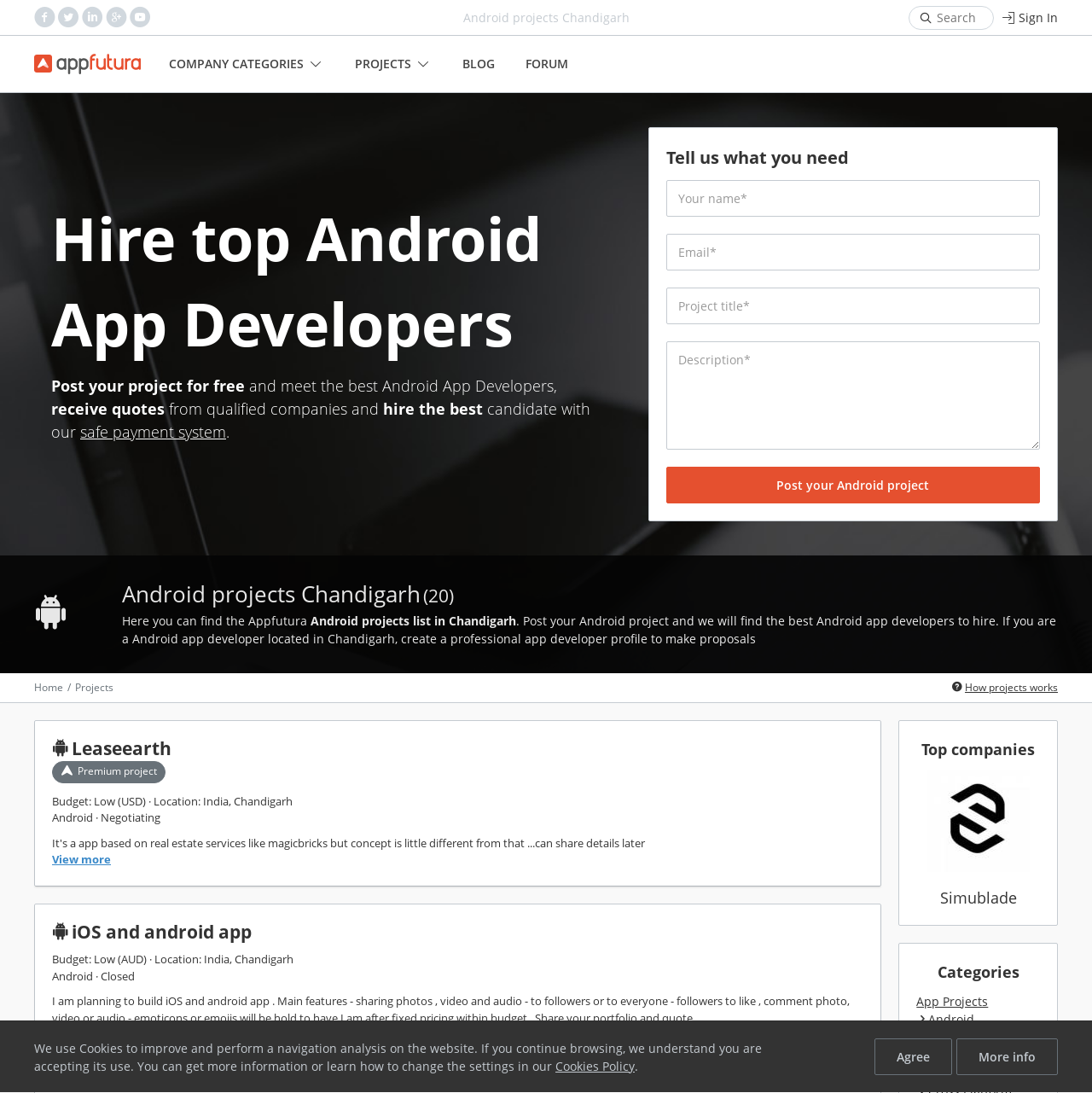What is the budget range for the 'Leaseearth' project?
Use the image to answer the question with a single word or phrase.

Low (USD)